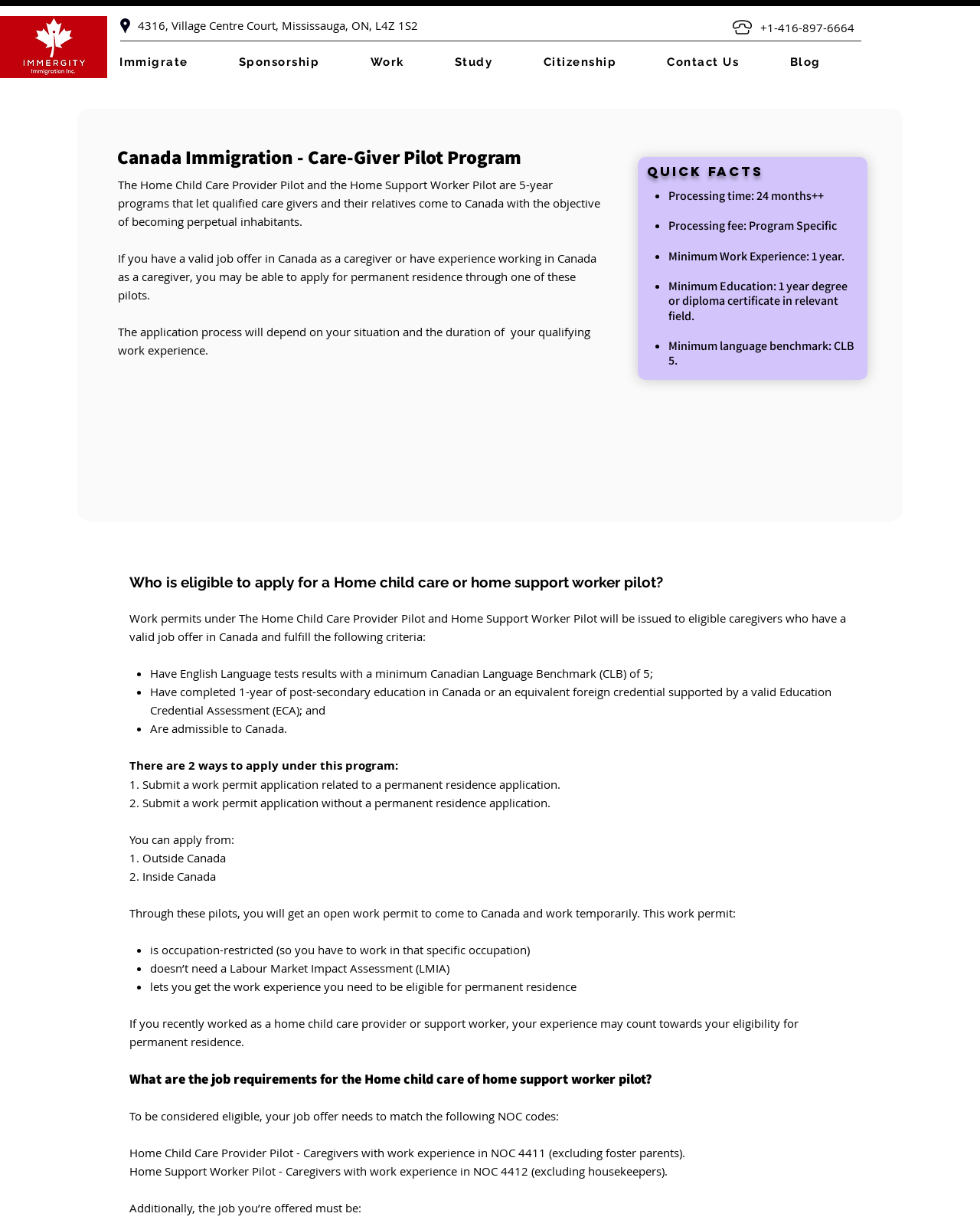Describe every aspect of the webpage comprehensively.

This webpage is about Canada's Caregiver Program, a pathway for foreign workers to obtain permanent residence while caring for children, seniors, or those with medical needs. At the top of the page, there is a header section with the program's title, a contact address, a phone number, and a navigation menu with options like "Immigrate", "Sponsorship", "Work", "Study", "Citizenship", "Contact Us", and "Blog".

Below the header section, there is a brief introduction to the program, explaining that it allows qualified caregivers and their relatives to come to Canada with the objective of becoming permanent inhabitants. The introduction is followed by three paragraphs that provide more information about the program, including the application process and eligibility requirements.

To the right of the introduction, there is a "quick facts" section that lists some key points about the program, including the processing time, processing fee, minimum work experience, minimum education, and minimum language benchmark.

Further down the page, there is a section that explains who is eligible to apply for a Home Child Care or Home Support Worker pilot, including the criteria that must be met, such as having English language test results with a minimum Canadian Language Benchmark (CLB) of 5, completing 1-year of post-secondary education in Canada or an equivalent foreign credential, and being admissible to Canada.

The page also explains the two ways to apply under this program: submitting a work permit application related to a permanent residence application, or submitting a work permit application without a permanent residence application. Additionally, it provides information on how to apply from outside or inside Canada, and the benefits of the open work permit, including that it is occupation-restricted, doesn't need a Labour Market Impact Assessment (LMIA), and lets you get the work experience you need to be eligible for permanent residence.

Finally, the page discusses the job requirements for the Home Child Care or Home Support Worker pilot, including the NOC codes that must be matched, and the job requirements that must be met, such as the job being full-time and permanent.